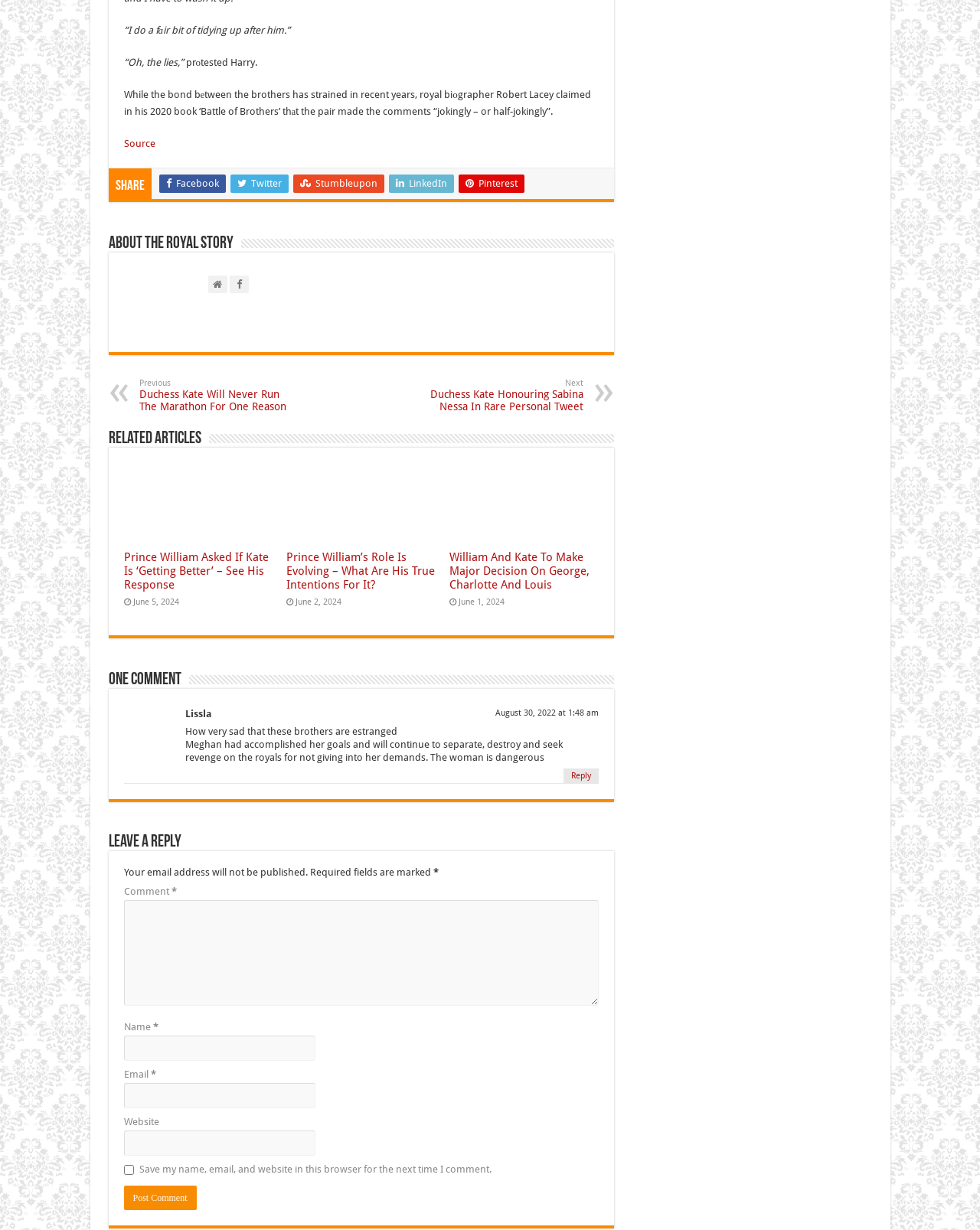Answer the following inquiry with a single word or phrase:
How many comments are there on the article?

One